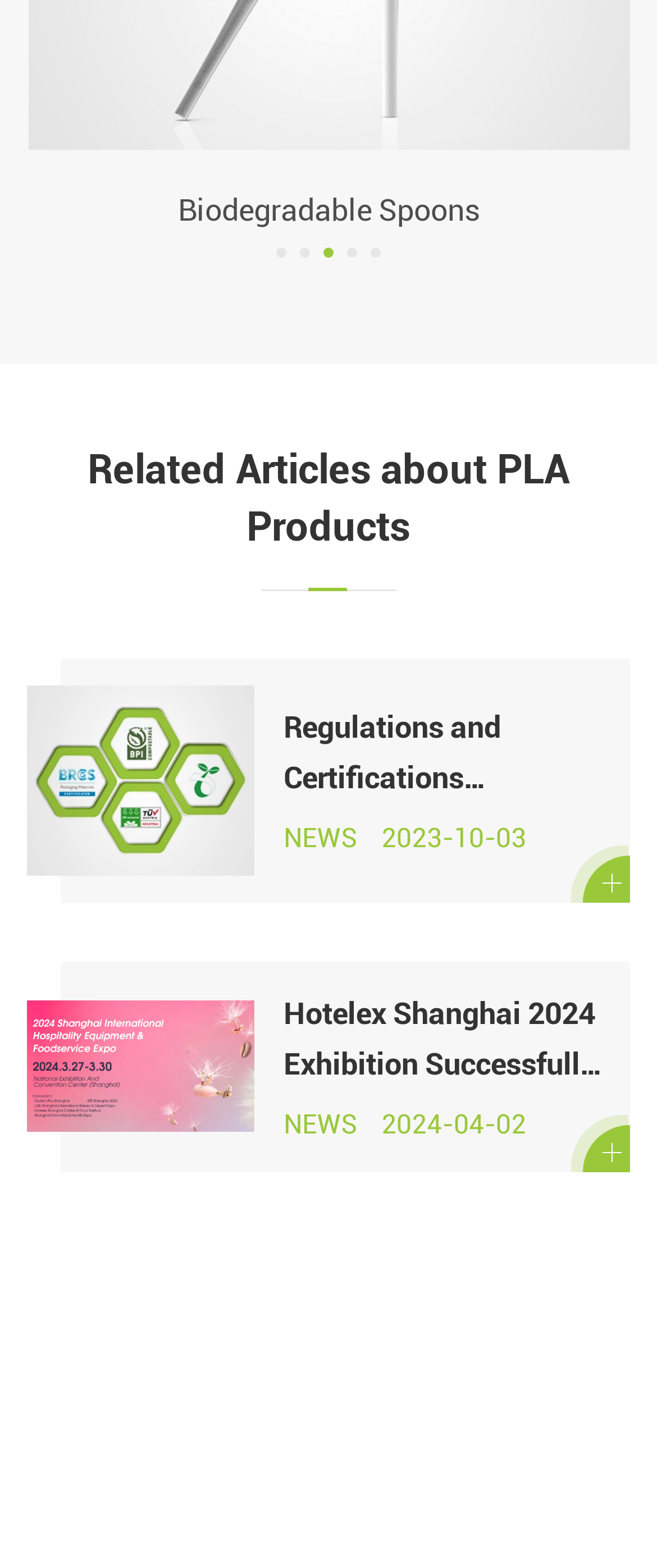What is the topic of the first article?
Relying on the image, give a concise answer in one word or a brief phrase.

Regulations and Certifications